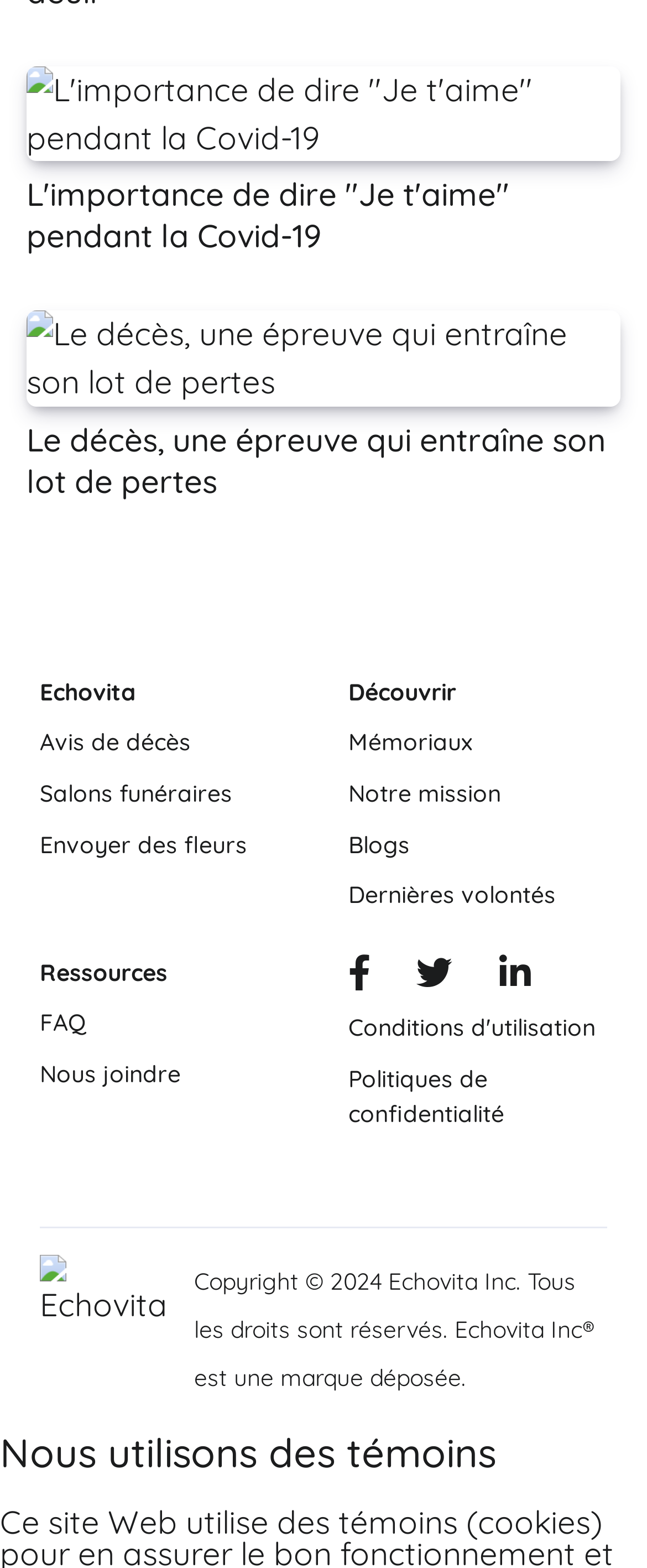What is the copyright information of the website?
Answer the question with as much detail as possible.

I determined the answer by looking at the link element at coordinates [0.3, 0.806, 0.918, 0.89], which contains the copyright information.